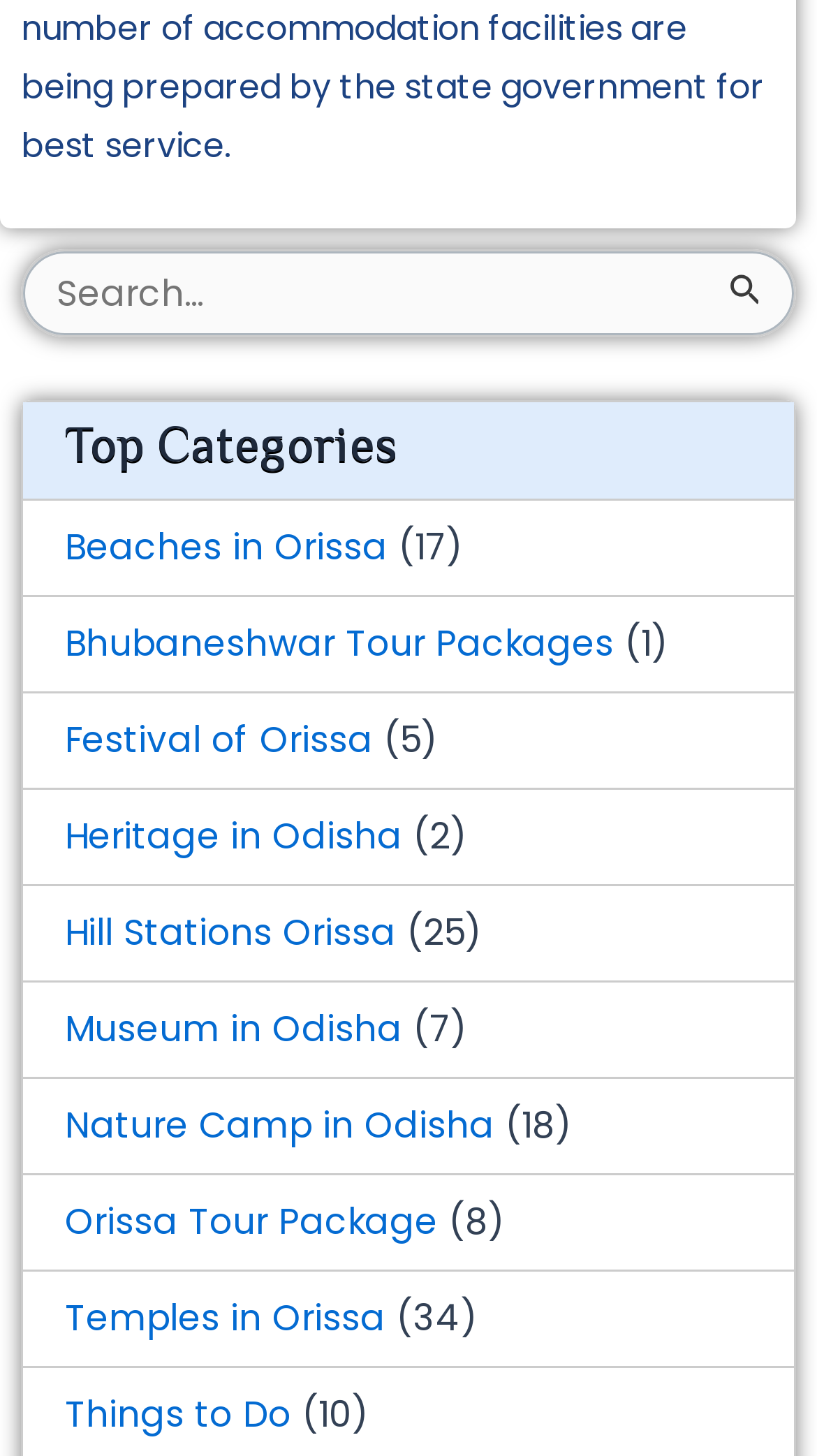Identify the bounding box coordinates for the element you need to click to achieve the following task: "Click the Search Submit button". The coordinates must be four float values ranging from 0 to 1, formatted as [left, top, right, bottom].

[0.891, 0.184, 0.933, 0.216]